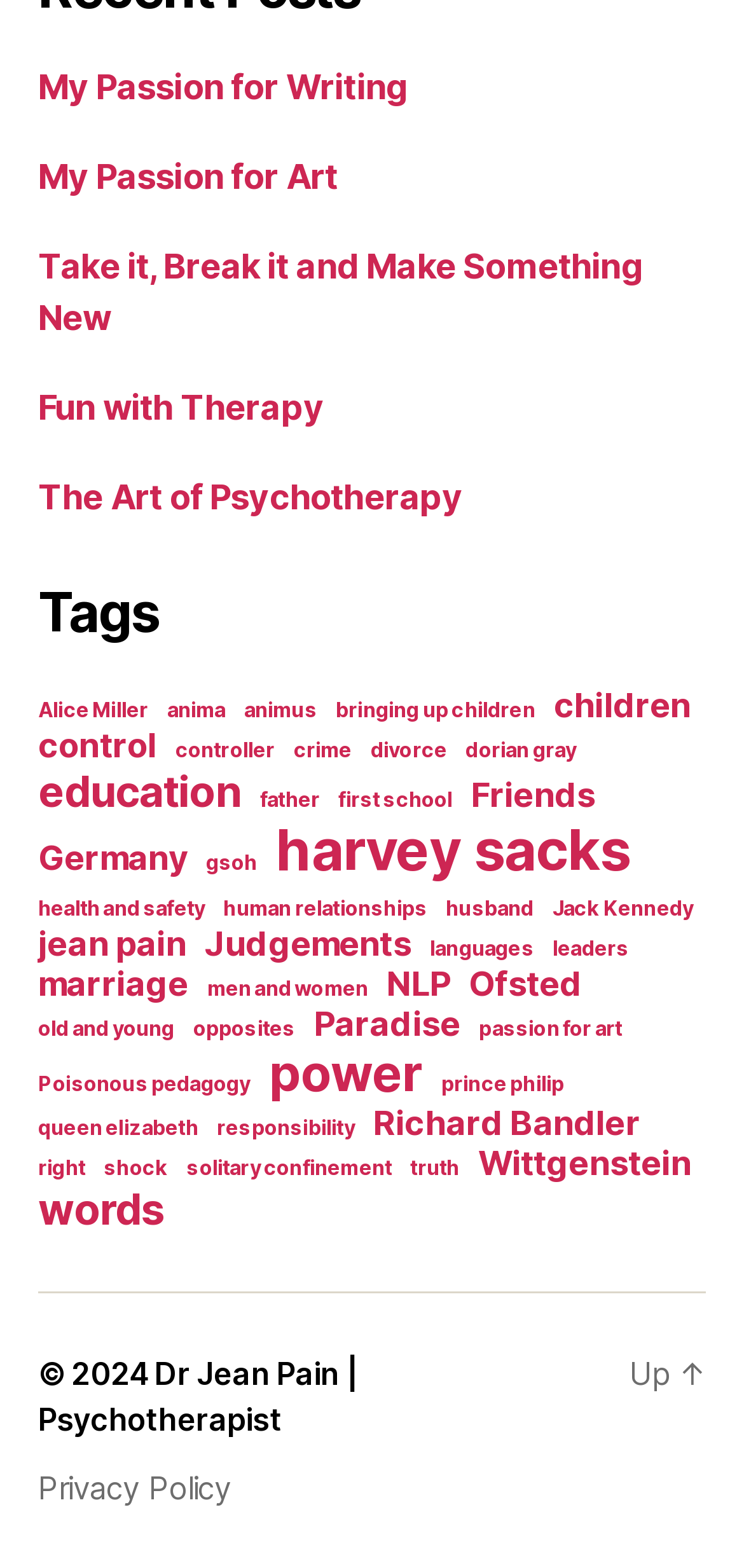Please identify the bounding box coordinates of where to click in order to follow the instruction: "Click on 'My Passion for Writing'".

[0.051, 0.043, 0.549, 0.068]